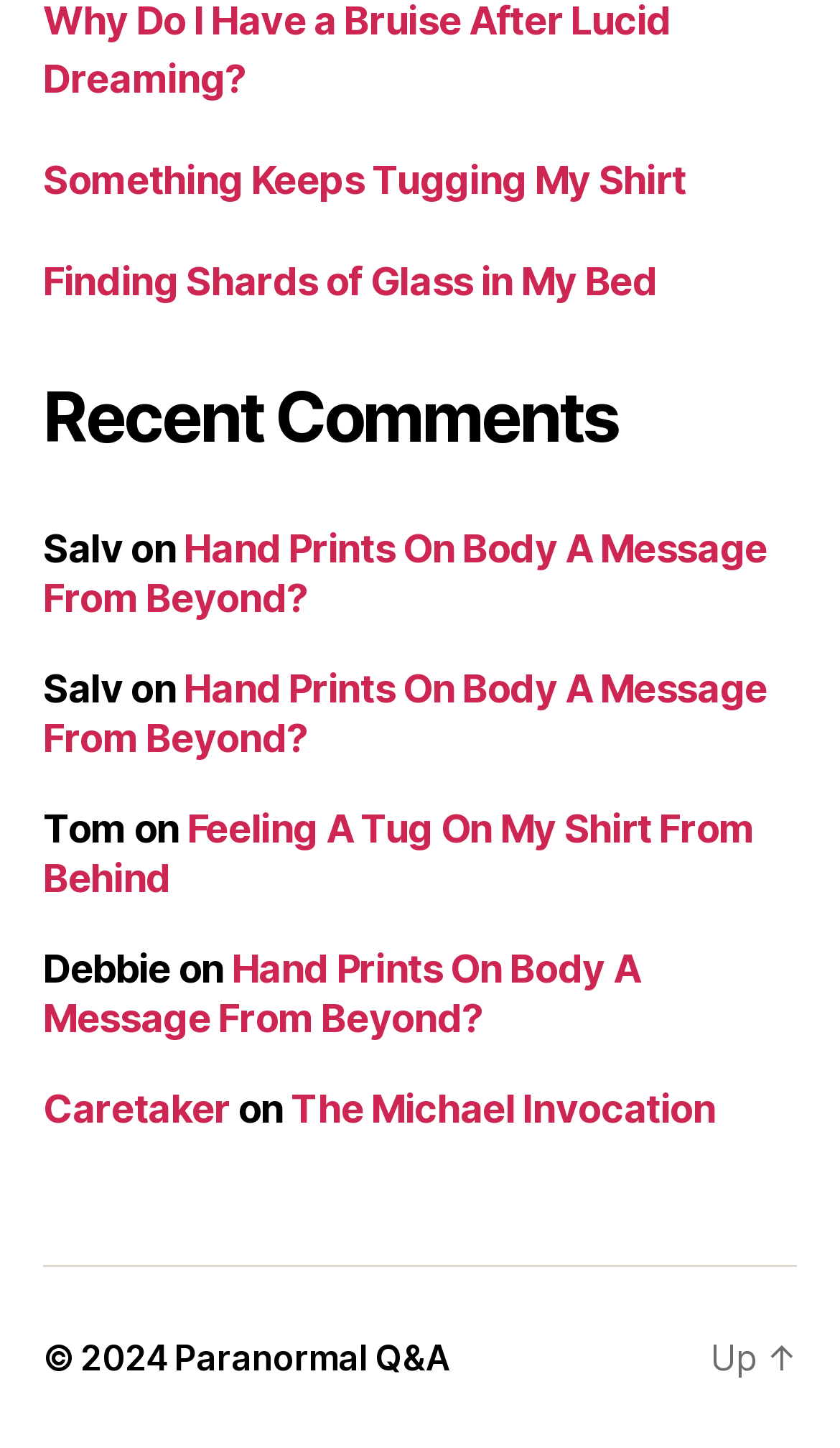What is the copyright year mentioned in the footer section?
Look at the image and provide a short answer using one word or a phrase.

2024